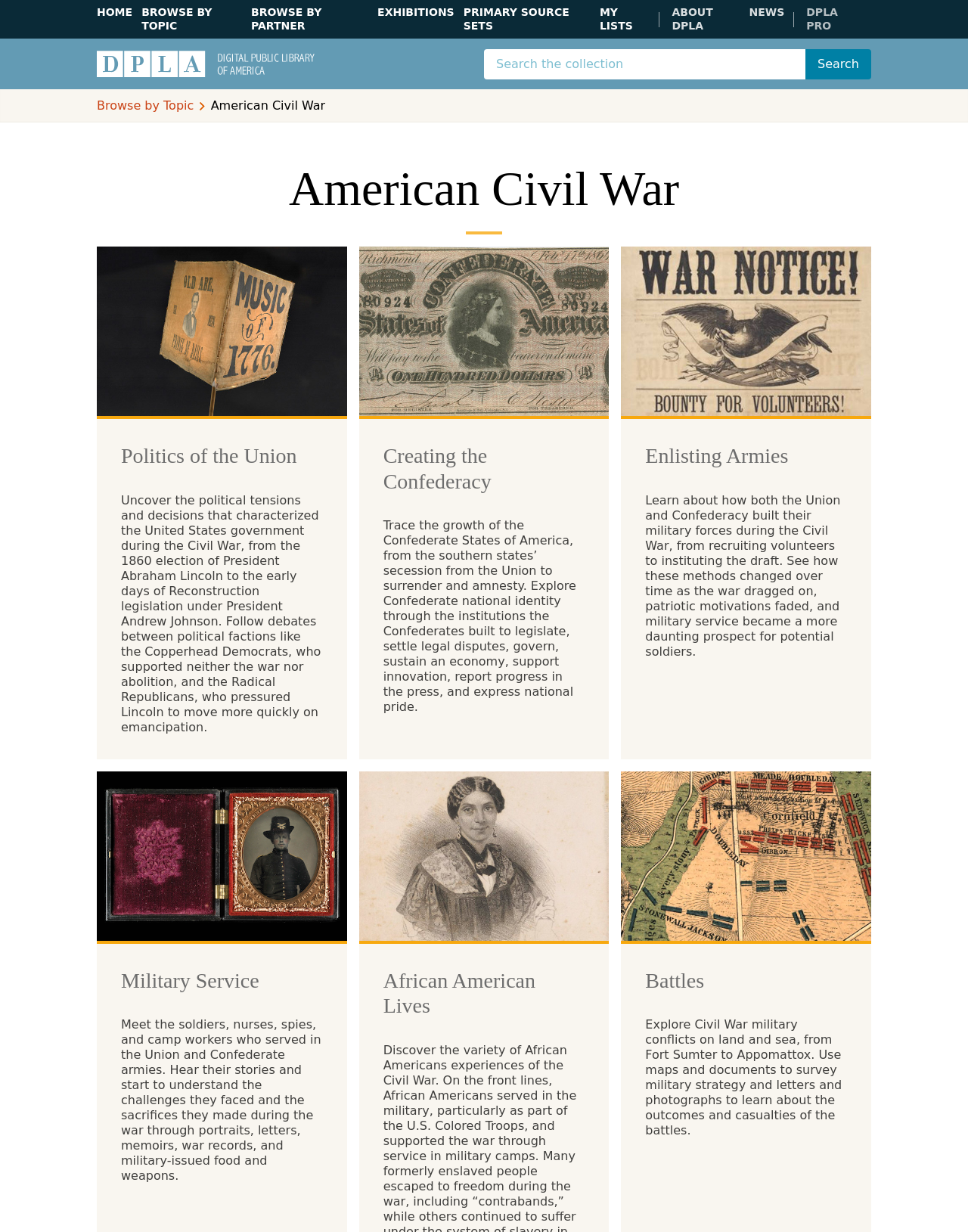Can you pinpoint the bounding box coordinates for the clickable element required for this instruction: "Check the related story about Arch.law acquires Conexus Law to boost international reach"? The coordinates should be four float numbers between 0 and 1, i.e., [left, top, right, bottom].

None